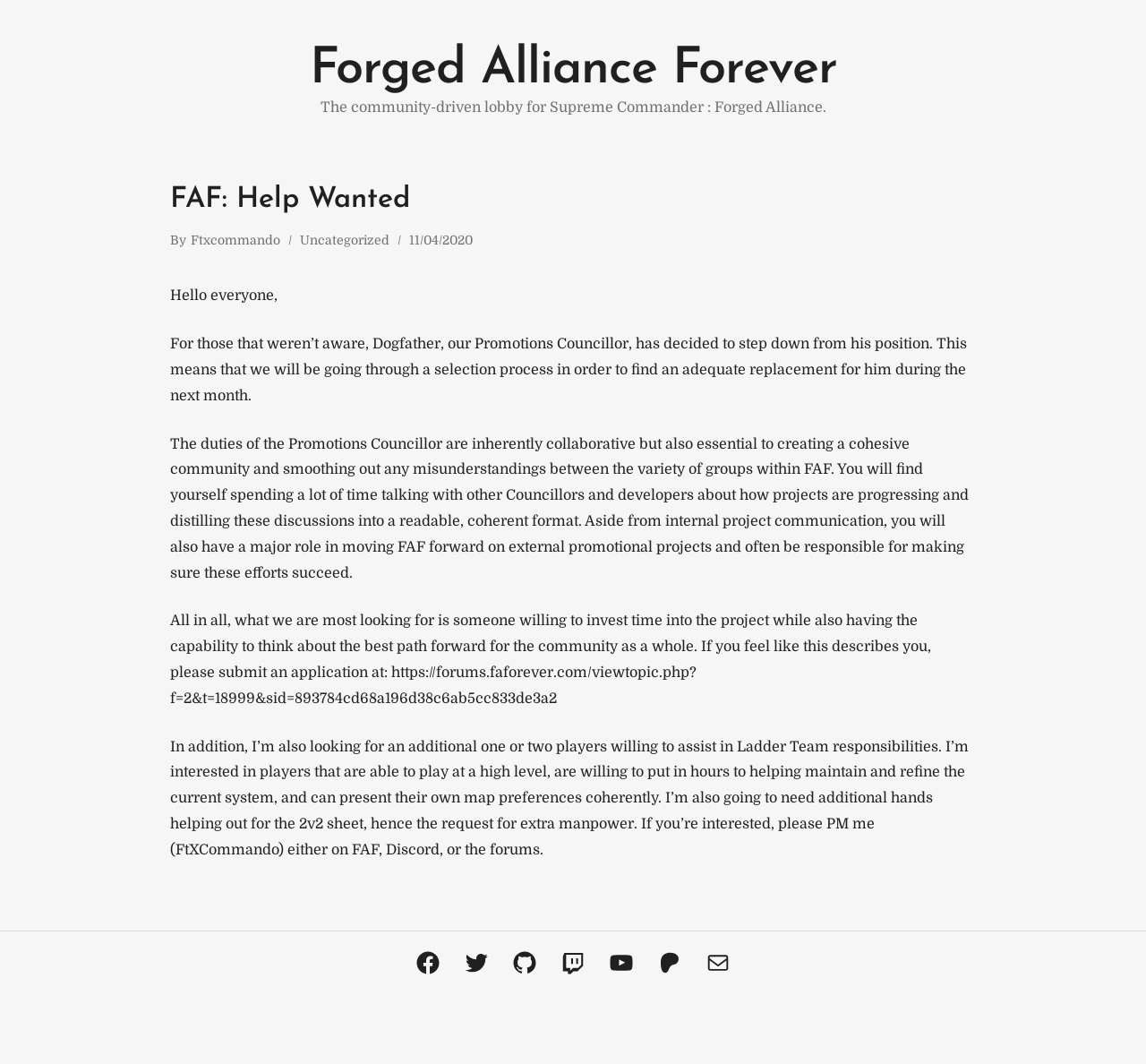Please determine the main heading text of this webpage.

Forged Alliance Forever